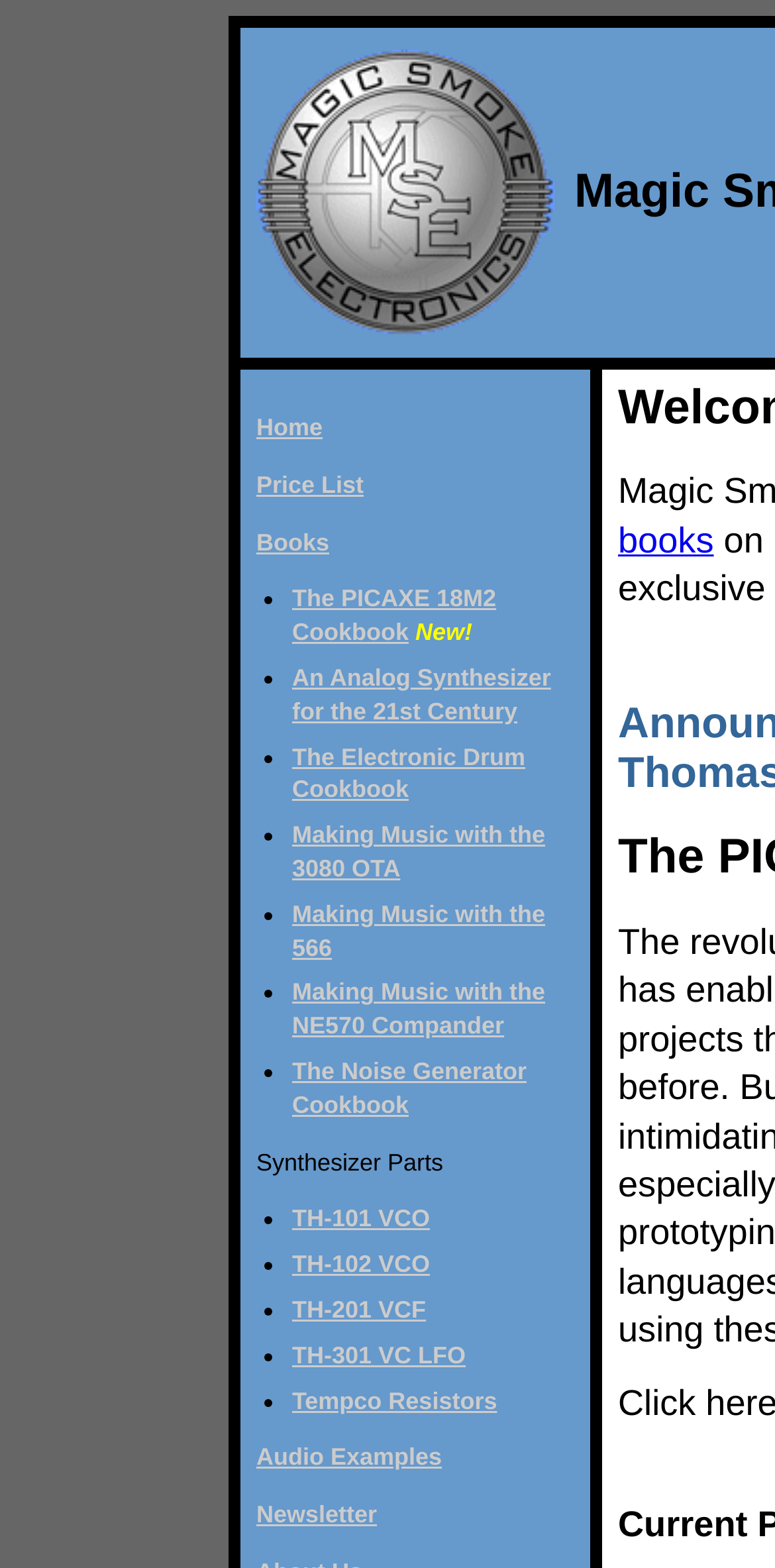Predict the bounding box coordinates for the UI element described as: "Making Music with the 566". The coordinates should be four float numbers between 0 and 1, presented as [left, top, right, bottom].

[0.377, 0.574, 0.703, 0.613]